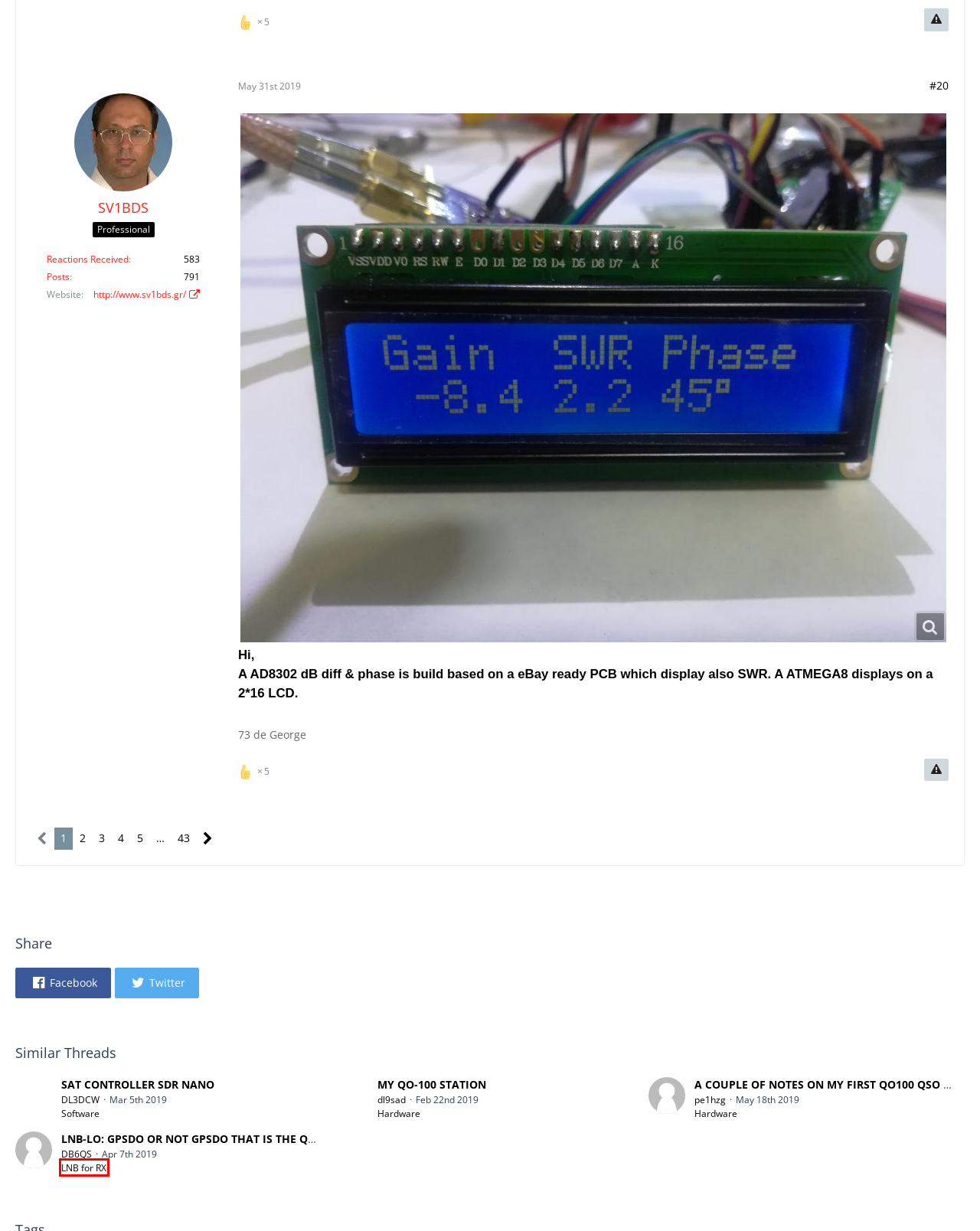Examine the webpage screenshot and identify the UI element enclosed in the red bounding box. Pick the webpage description that most accurately matches the new webpage after clicking the selected element. Here are the candidates:
A. Software - AMSAT-DL Forum
B. LNB for RX - AMSAT-DL Forum
C. pe1hzg - Members - AMSAT-DL Forum
D. LNB-LO:  GPSDO or not GPSDO that is the Question  - LNB for RX - AMSAT-DL Forum
E. dl9sad - Members - AMSAT-DL Forum
F. DL3DCW - Members - AMSAT-DL Forum
G. SAT Controller SDR Nano  - Software - AMSAT-DL Forum
H. My QO-100 Station  - Hardware - AMSAT-DL Forum

B